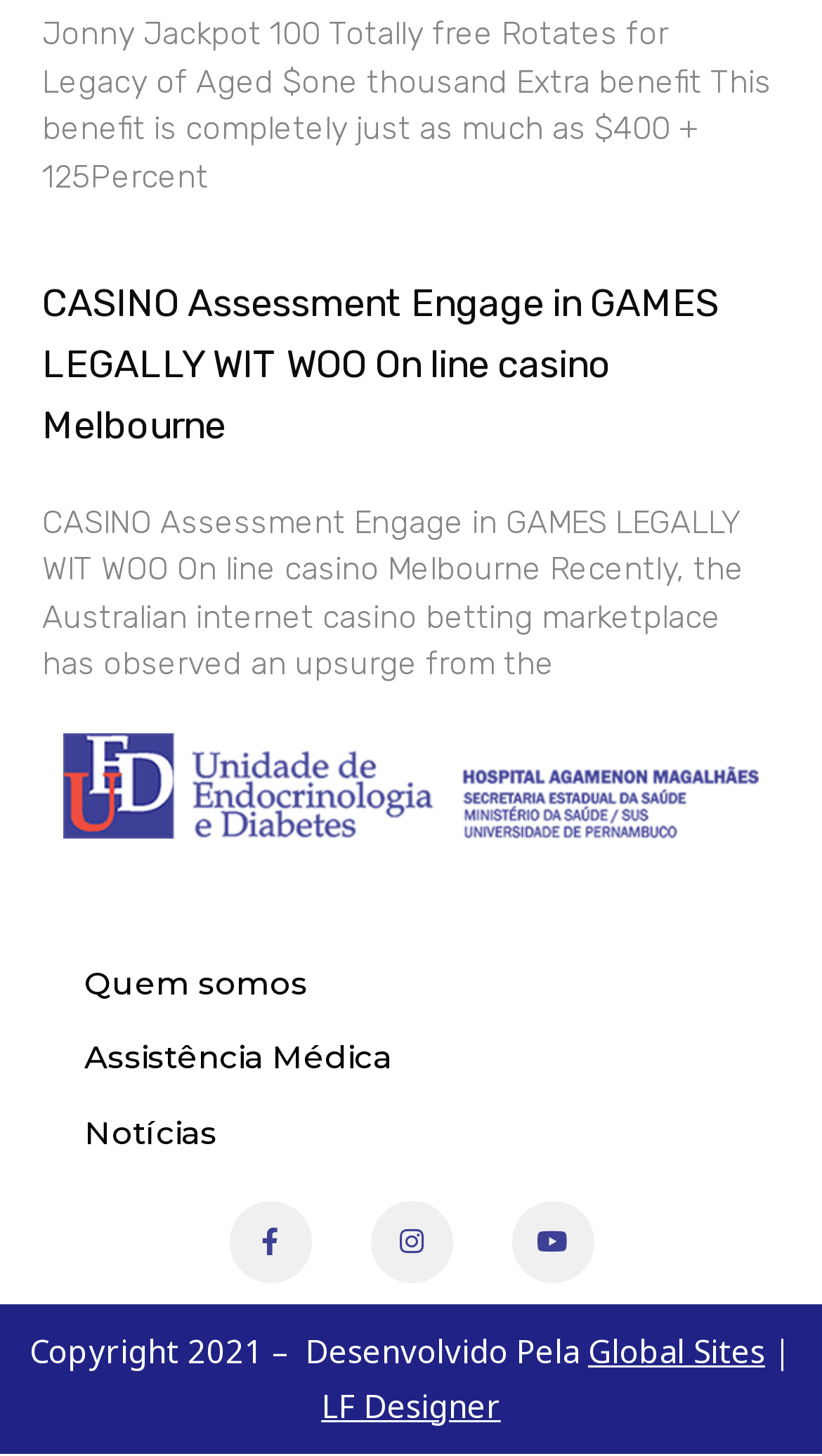Can you find the bounding box coordinates for the element that needs to be clicked to execute this instruction: "Visit the Facebook page"? The coordinates should be given as four float numbers between 0 and 1, i.e., [left, top, right, bottom].

[0.278, 0.825, 0.378, 0.881]